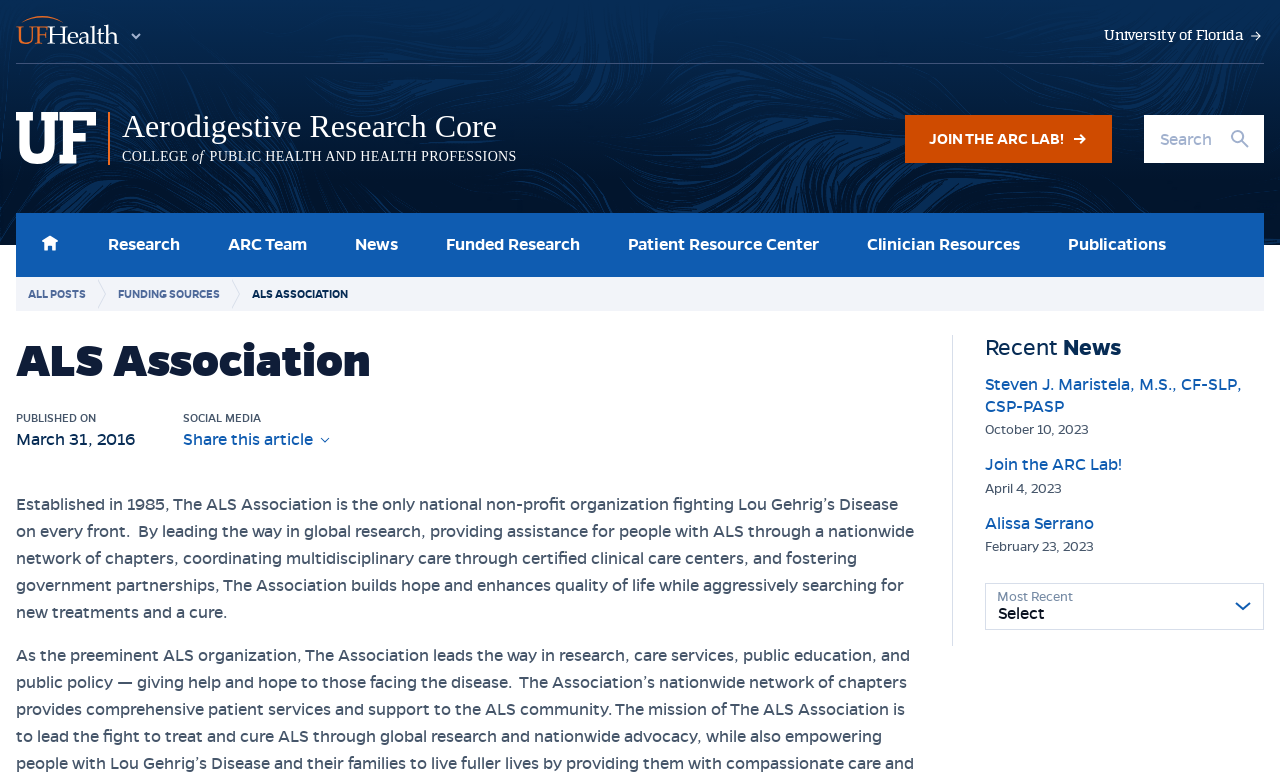What is the name of the organization?
Please analyze the image and answer the question with as much detail as possible.

I found the answer by looking at the header section of the webpage, where it says 'ALS Association' in a prominent font size and style, indicating that it is the name of the organization.